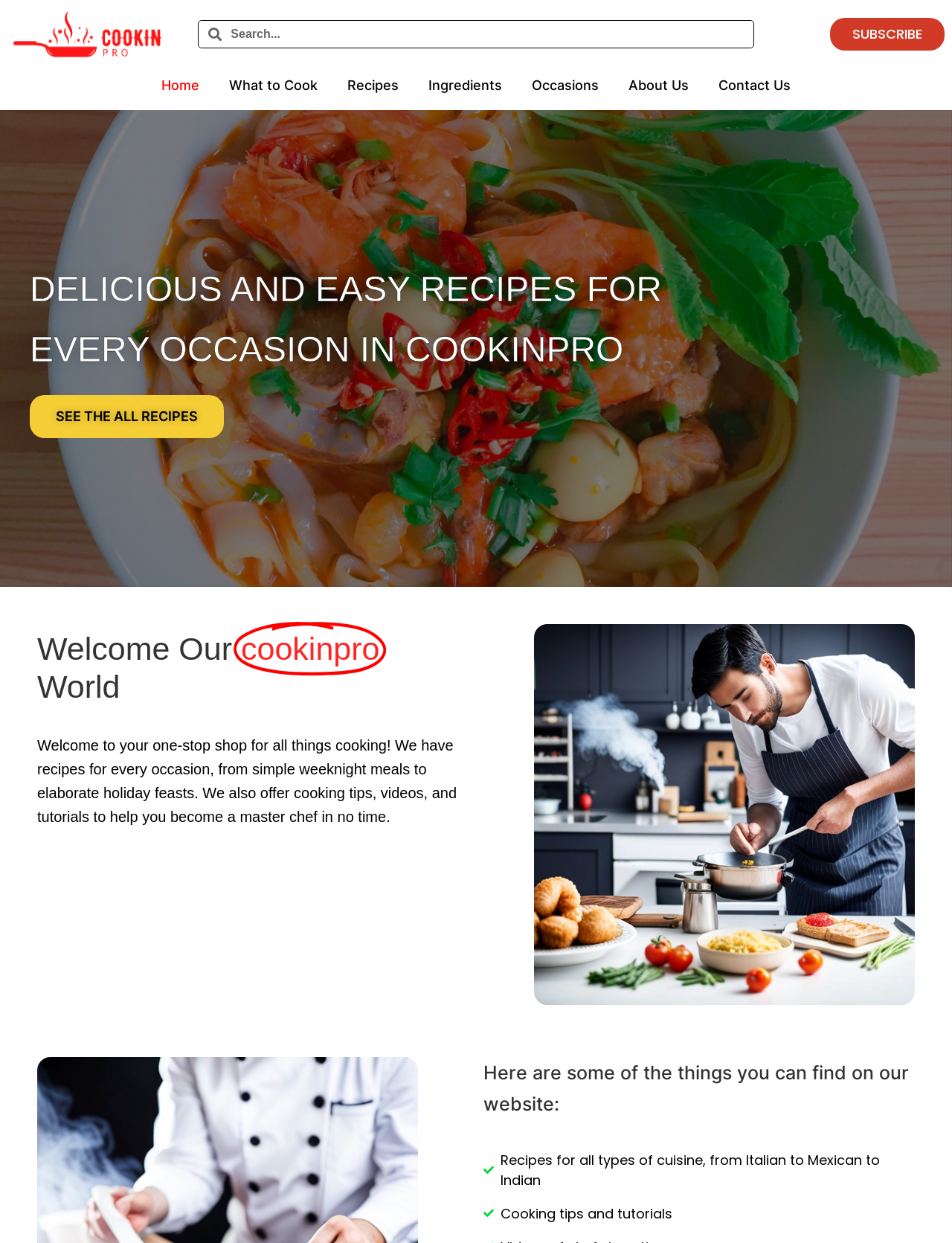Determine the bounding box coordinates of the region to click in order to accomplish the following instruction: "Go to the home page". Provide the coordinates as four float numbers between 0 and 1, specifically [left, top, right, bottom].

[0.154, 0.055, 0.225, 0.082]